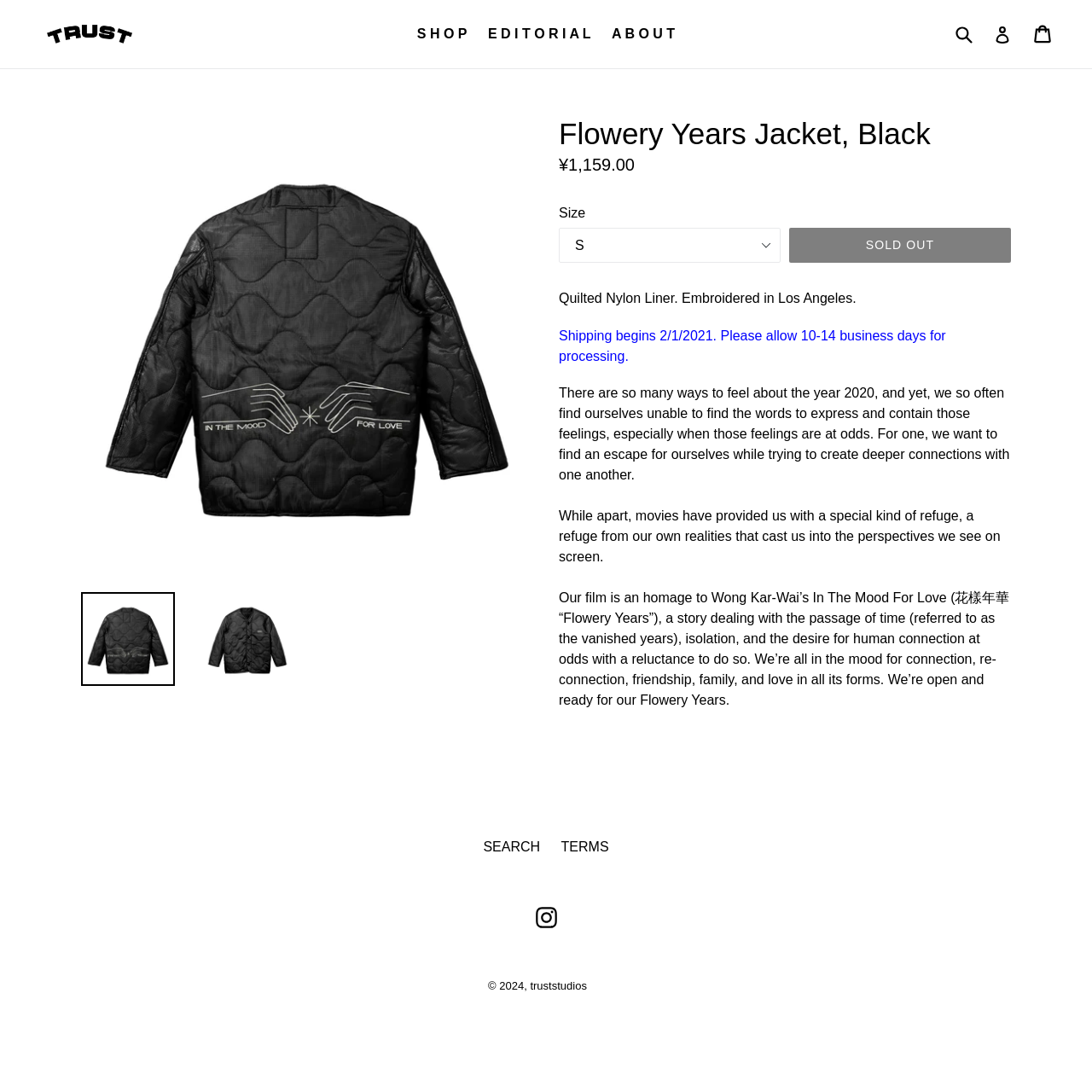Provide a comprehensive description of the webpage.

The webpage appears to be a product page for a "Flowery Years Jacket" in black color. At the top, there is a navigation menu with links to "SHOP", "EDITORIAL", "ABOUT", and a search bar. On the top right, there are links to "Log in" and "Cart".

Below the navigation menu, there is a large image of the jacket, taking up most of the width of the page. Below the image, there are two smaller images of the jacket, one on the left and one on the right.

The product title "Flowery Years Jacket, Black" is displayed prominently in a heading. Below the title, there is a section with the regular price of ¥1,159.00. A "Size" dropdown menu is located next to the price.

The product description is divided into several paragraphs. The first paragraph mentions the quilted nylon liner and embroidery in Los Angeles. The second paragraph discusses shipping details. The following paragraphs are a lengthy text about the inspiration behind the product, referencing a movie and the desire for human connection.

At the bottom of the page, there is a footer section with links to "SEARCH", "TERMS", and "Instagram". A copyright notice "© 2024" is displayed, along with a link to "truststudios".